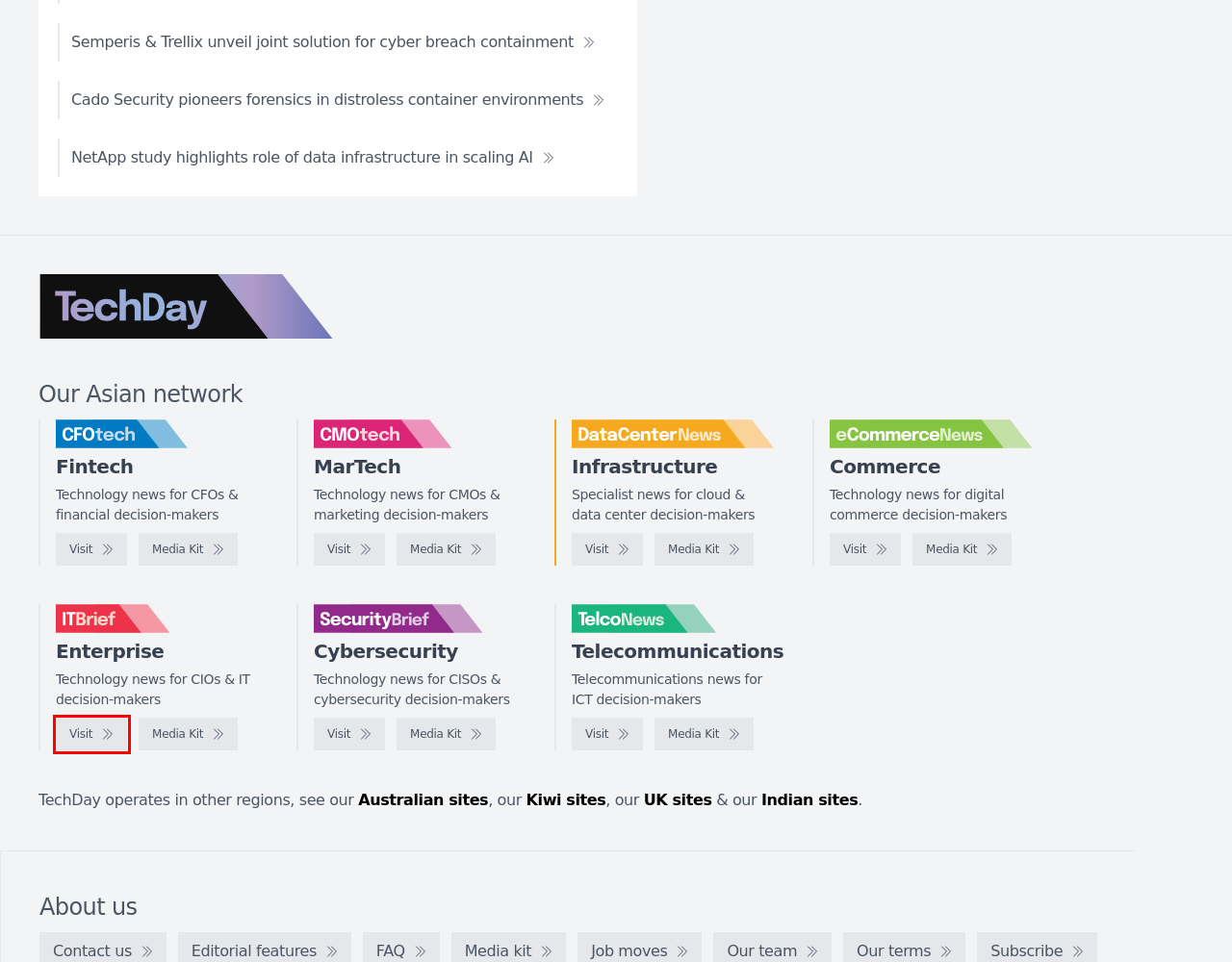You are given a screenshot of a webpage within which there is a red rectangle bounding box. Please choose the best webpage description that matches the new webpage after clicking the selected element in the bounding box. Here are the options:
A. TelcoNews Asia - Telecommunications news for ICT decision-makers
B. DataCenterNews Asia Pacific - Media kit
C. TechDay Australia - Australia's technology news network
D. IT Brief Asia - Technology news for CIOs & IT decision-makers
E. TechDay India - India's technology news network
F. SecurityBrief Asia - Technology news for CISOs & cybersecurity decision-makers
G. IT Brief Asia - Media kit
H. eCommerceNews Asia - Technology news for digital commerce decision-makers

D